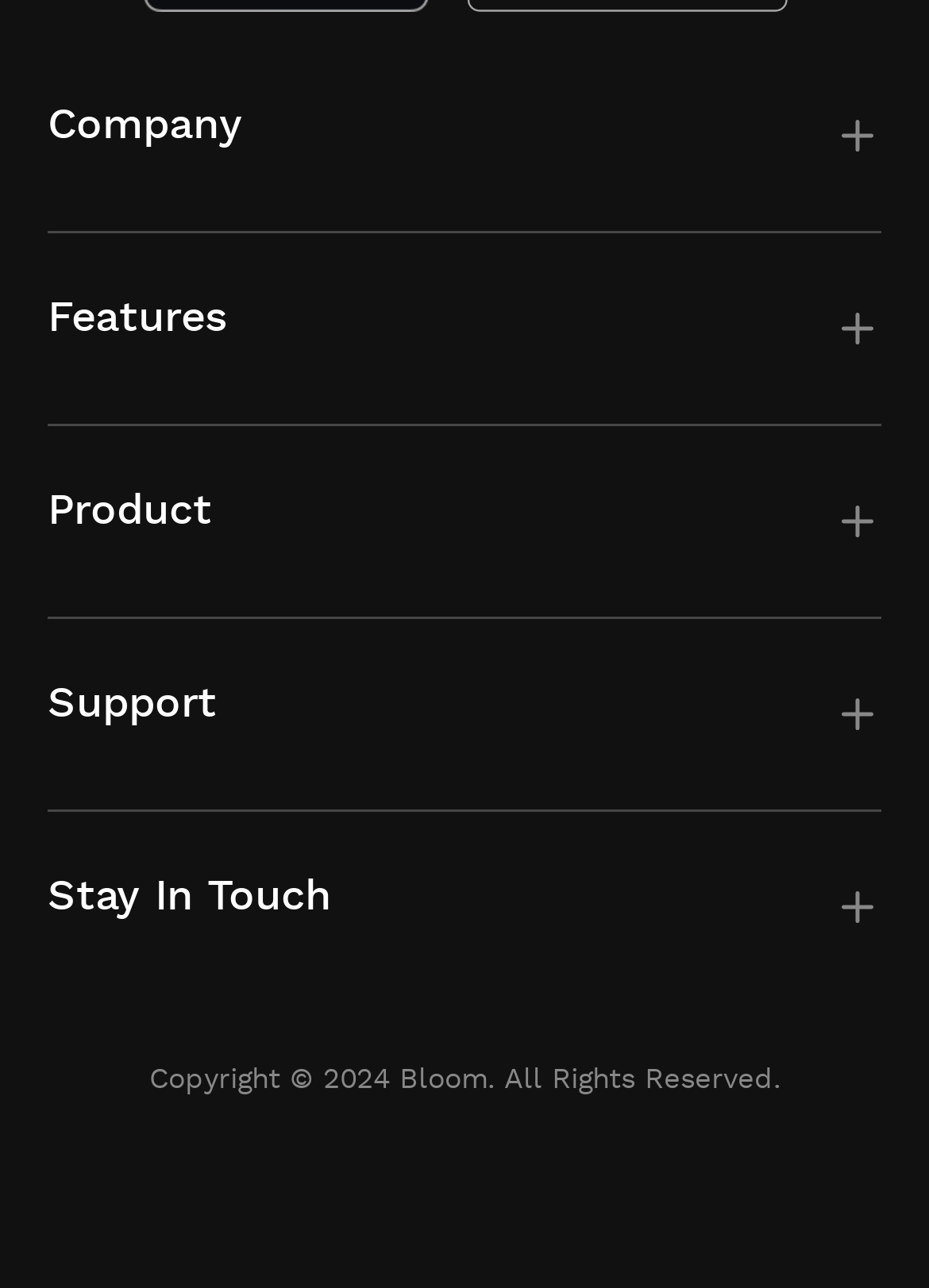Please determine the bounding box coordinates for the UI element described as: "Terms".

[0.051, 0.726, 0.154, 0.752]